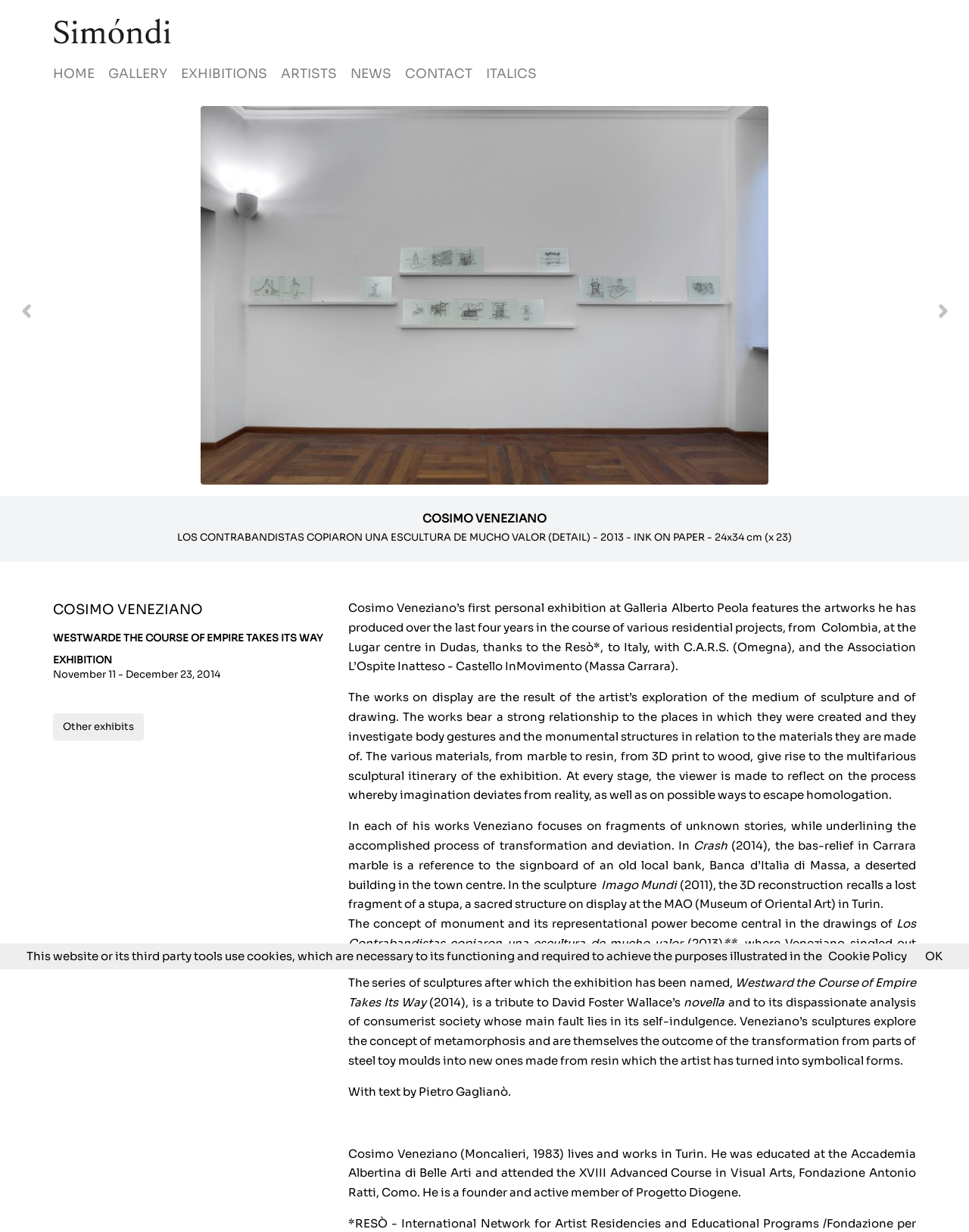What is the title of the exhibition?
We need a detailed and meticulous answer to the question.

The title of the exhibition is mentioned in the heading 'WESTWARDE THE COURSE OF EMPIRE TAKES ITS WAY' and also in the text 'The series of sculptures after which the exhibition has been named, Westward the Course of Empire Takes Its Way...'.